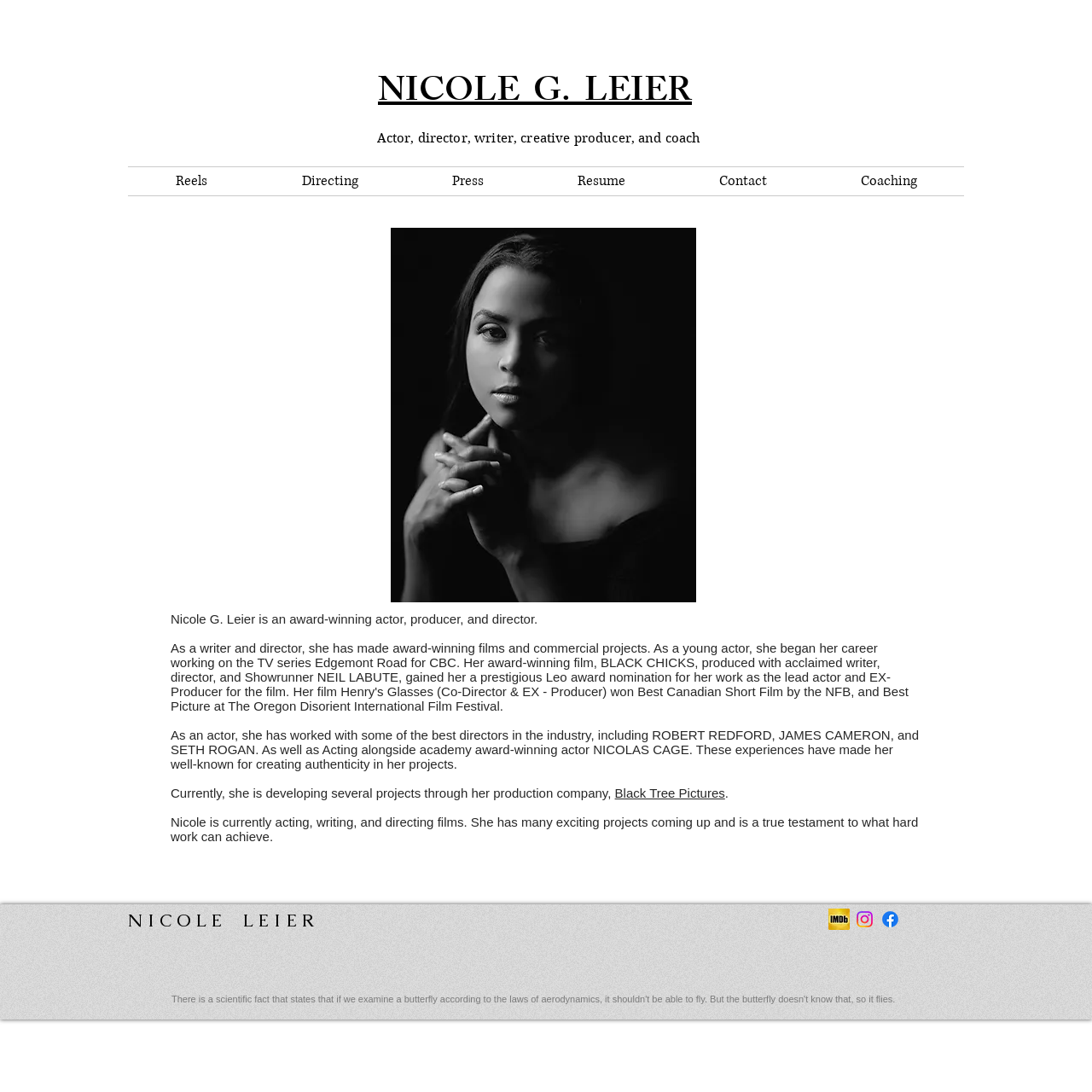Determine the bounding box for the described UI element: "Contact".

[0.616, 0.153, 0.745, 0.179]